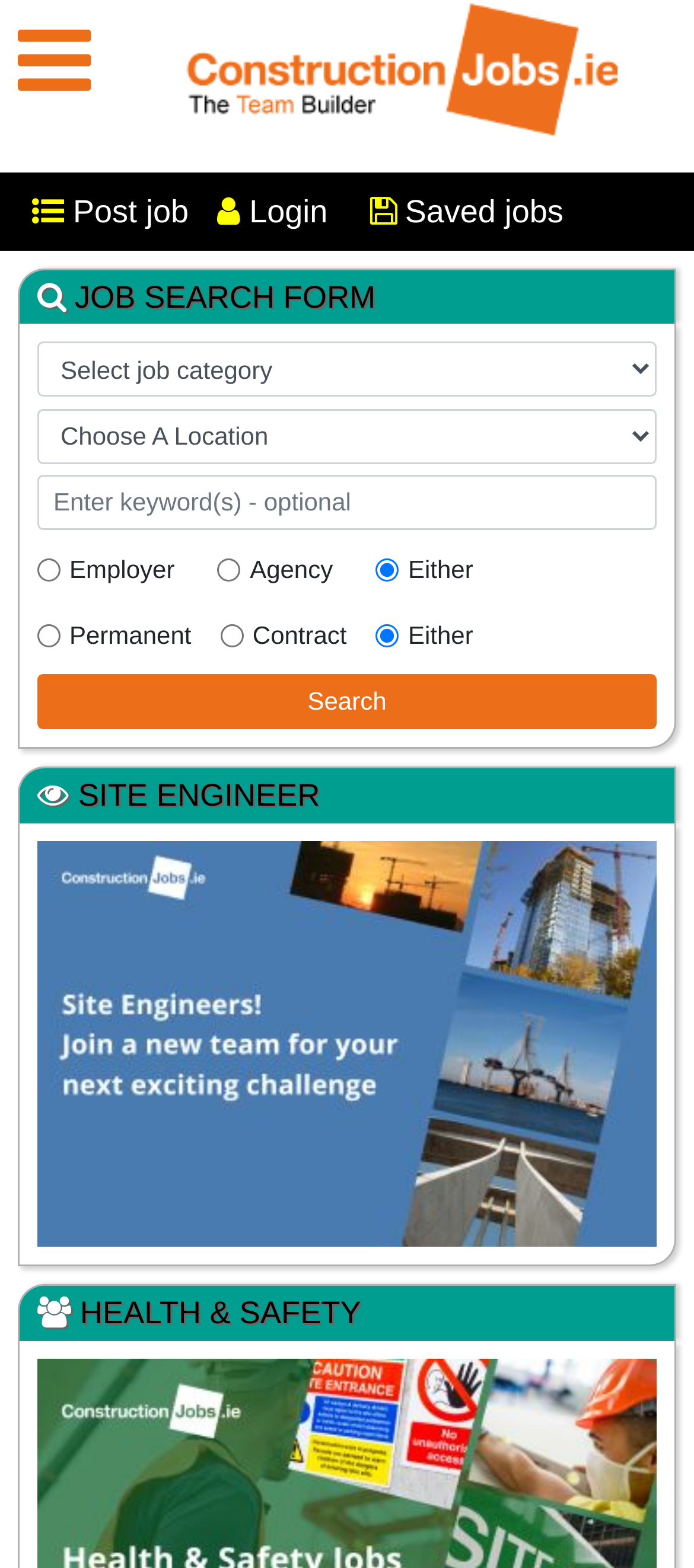What is the function of the 'Search' button?
Look at the screenshot and provide an in-depth answer.

The 'Search' button is located below the job search form, which includes fields for job category, location, and keywords. It is likely that clicking this button will initiate a search for jobs based on the specified criteria.